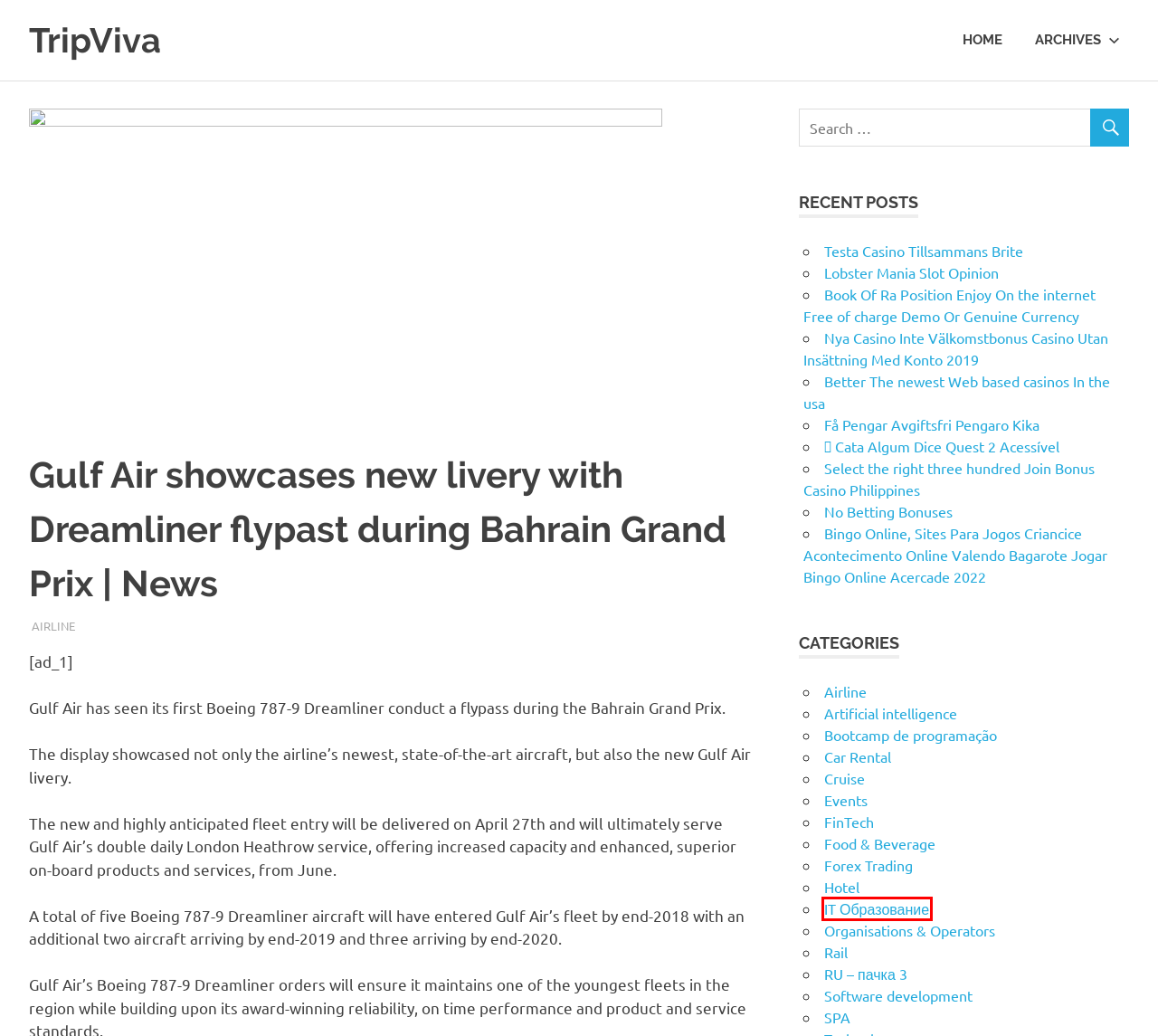Given a webpage screenshot with a red bounding box around a UI element, choose the webpage description that best matches the new webpage after clicking the element within the bounding box. Here are the candidates:
A. TripViva
B. FinTech – TripViva
C. Artificial intelligence – TripViva
D. Software development – TripViva
E. ᐈ Cata Algum Dice Quest 2 Acessível – TripViva
F. Bootcamp de programação – TripViva
G. IT Образование – TripViva
H. Forex Trading – TripViva

G